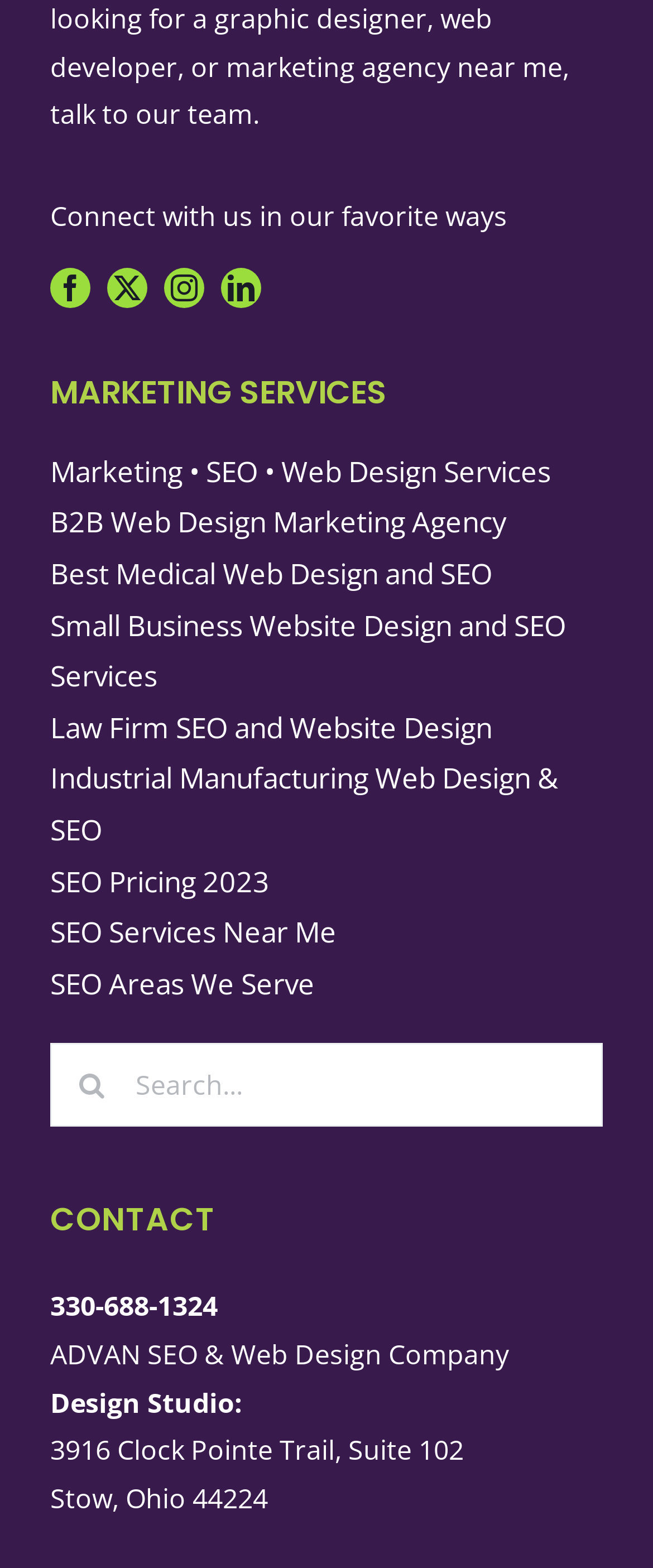Specify the bounding box coordinates of the element's region that should be clicked to achieve the following instruction: "Search for SEO Pricing 2023". The bounding box coordinates consist of four float numbers between 0 and 1, in the format [left, top, right, bottom].

[0.077, 0.546, 0.923, 0.579]